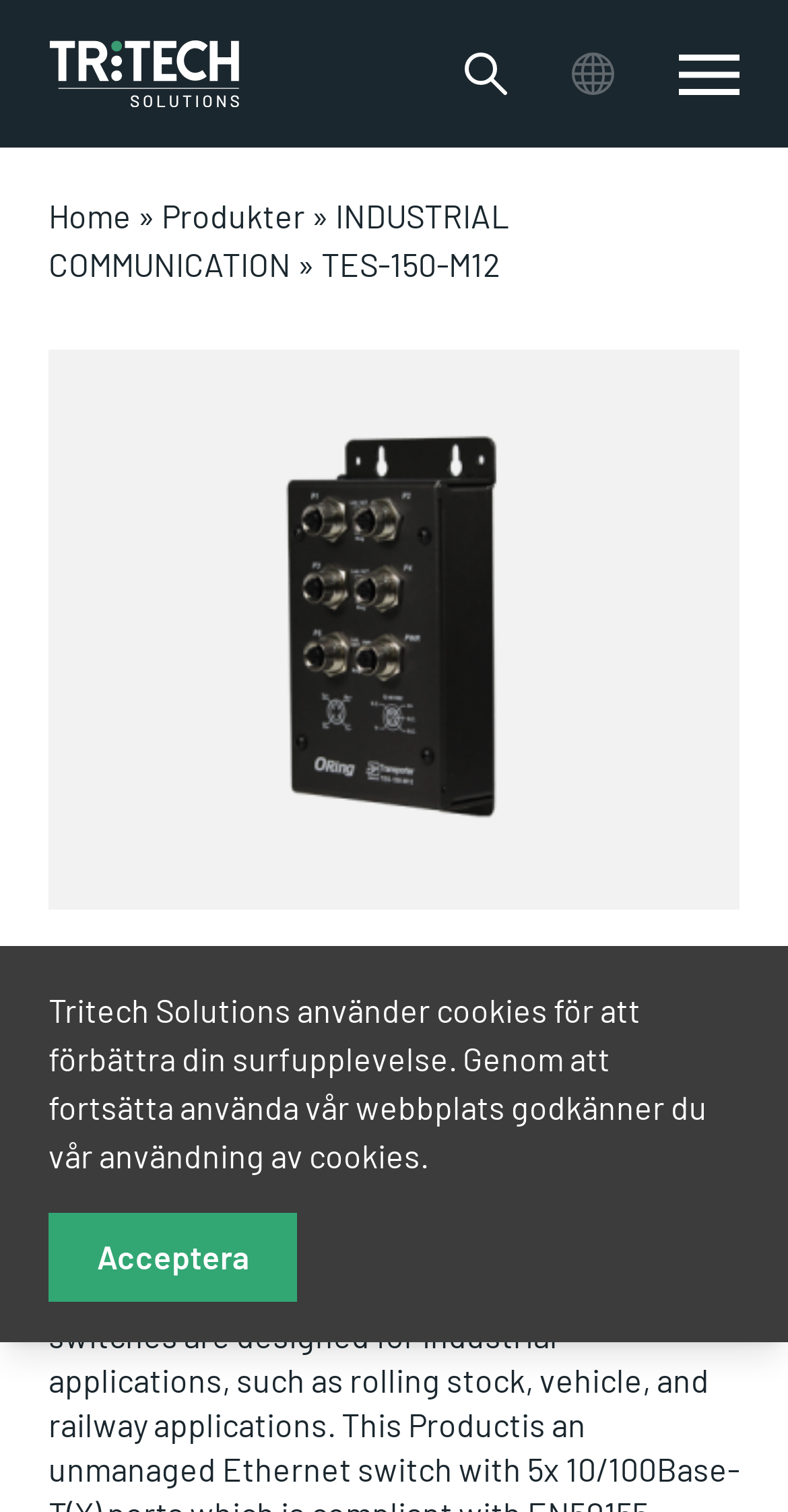Provide a thorough and detailed response to the question by examining the image: 
What is the purpose of the button 'Växla sökfältet'?

The button 'Växla sökfältet' is likely used to switch or toggle the search field, allowing users to change their search criteria or options.